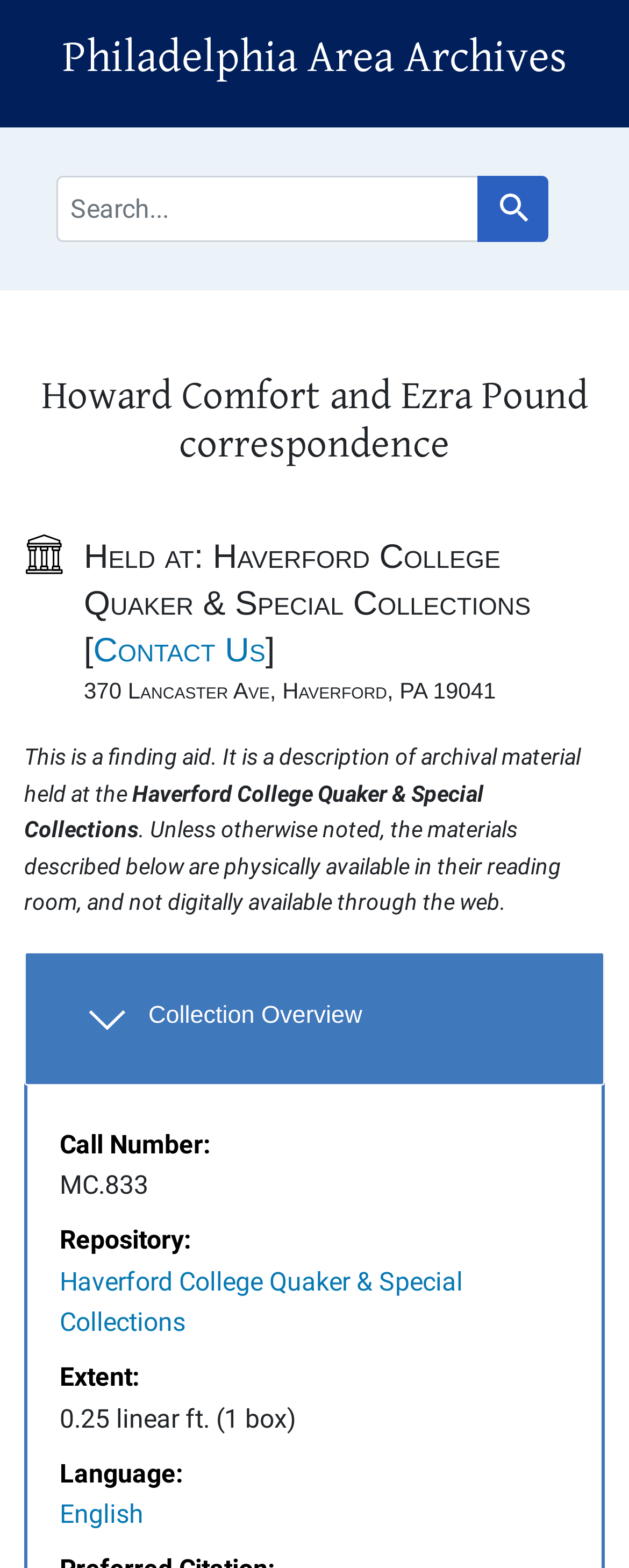Identify the bounding box coordinates of the specific part of the webpage to click to complete this instruction: "Go to Philadelphia Area Archives".

[0.099, 0.021, 0.901, 0.053]